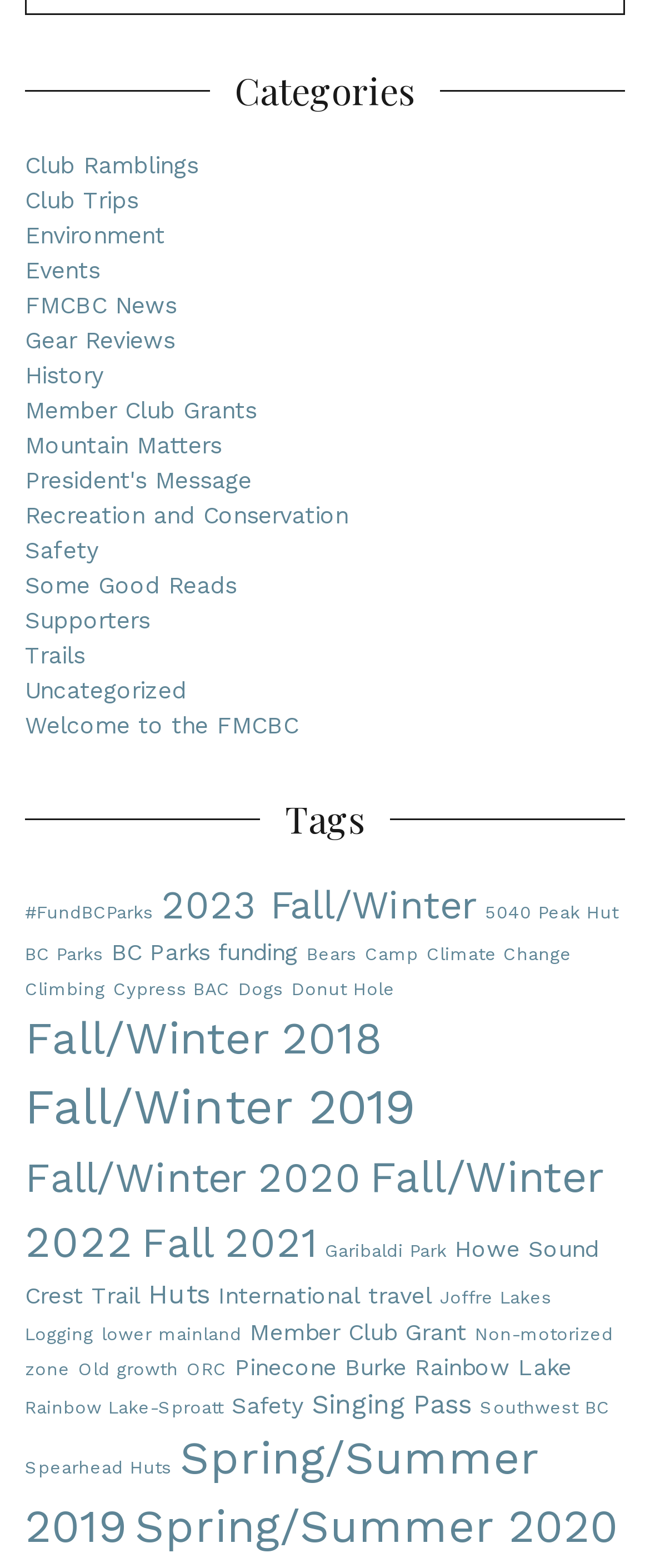Please identify the bounding box coordinates of the area that needs to be clicked to follow this instruction: "View the 'Tags' section".

[0.038, 0.506, 0.962, 0.538]